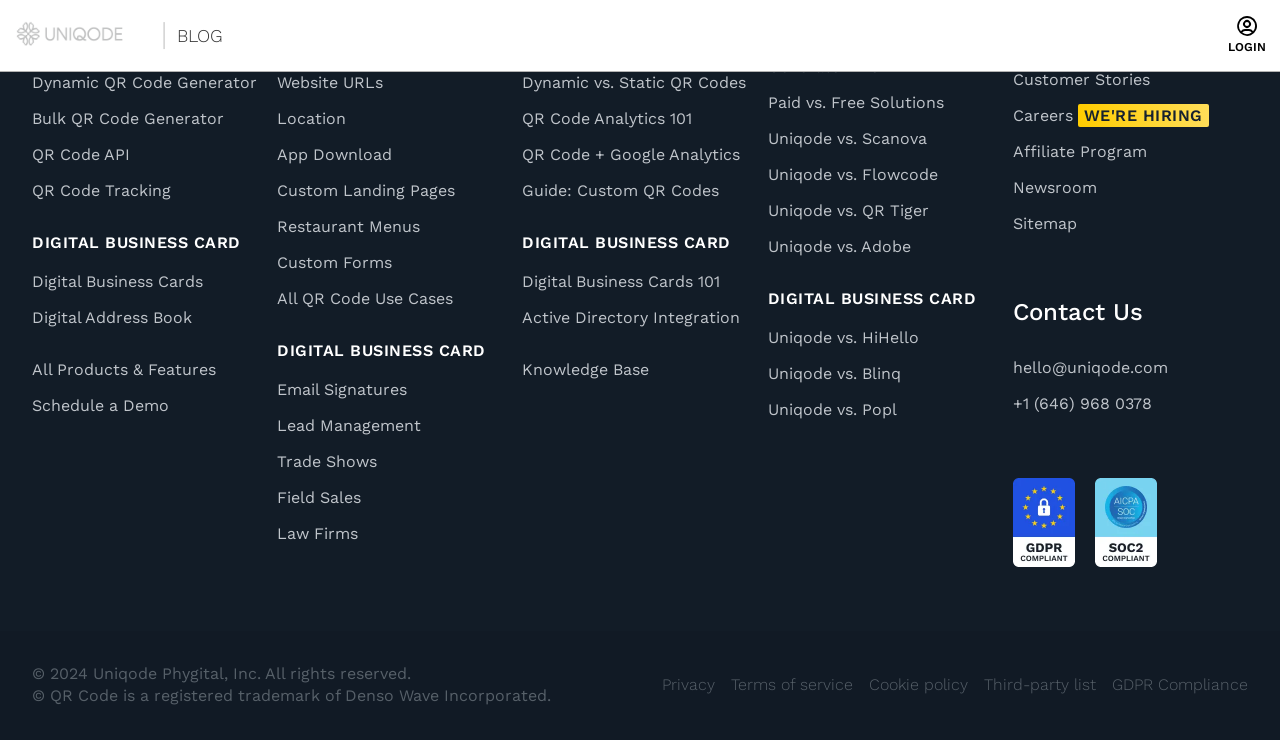Please provide the bounding box coordinates for the element that needs to be clicked to perform the following instruction: "Explore the 'Technology' section". The coordinates should be given as four float numbers between 0 and 1, i.e., [left, top, right, bottom].

None